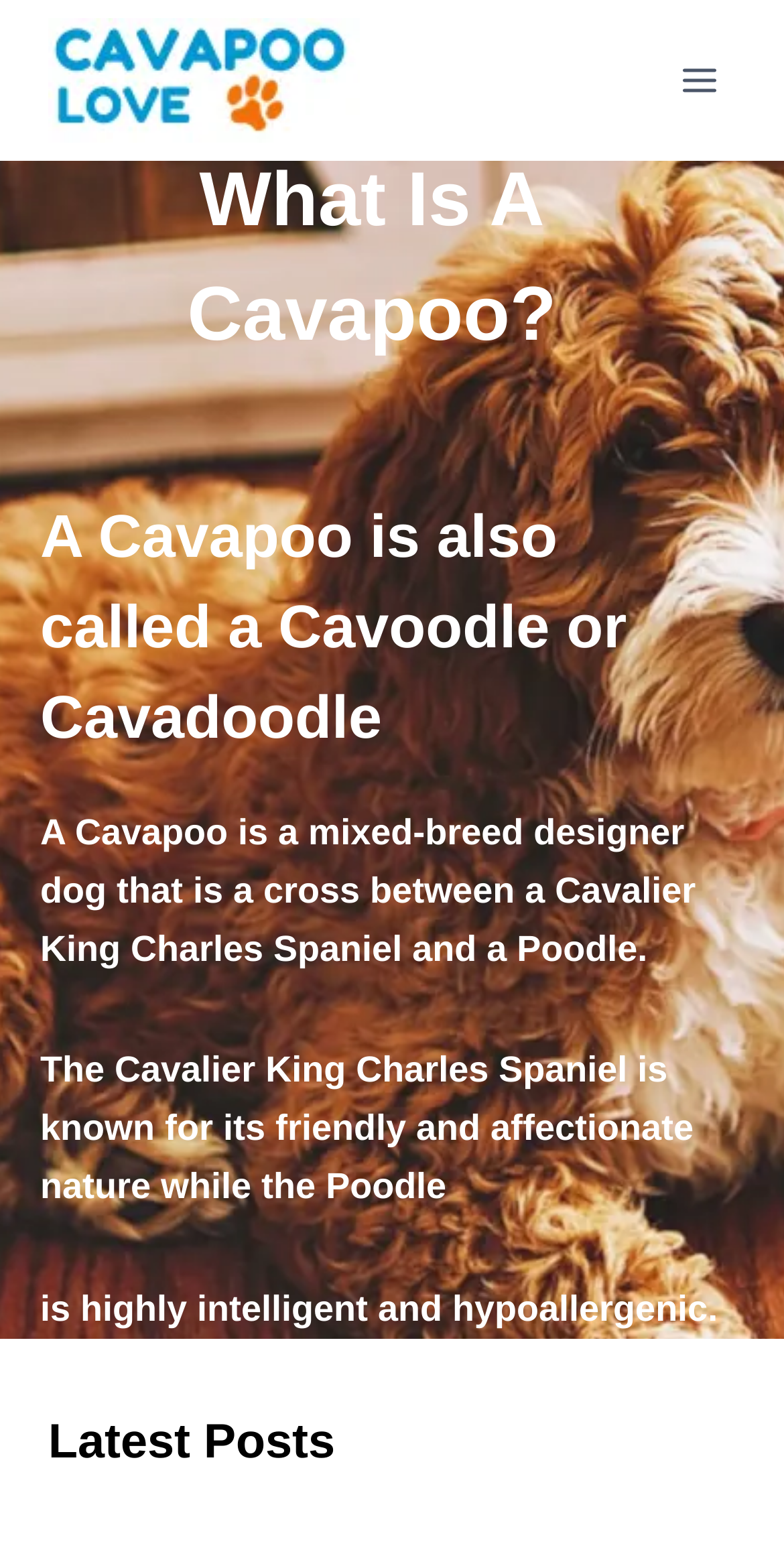What is the Cavalier King Charles Spaniel known for?
Can you offer a detailed and complete answer to this question?

According to the text on the webpage, the Cavalier King Charles Spaniel is known for its friendly and affectionate nature, which is one of the characteristics that contribute to the Cavapoo's personality.